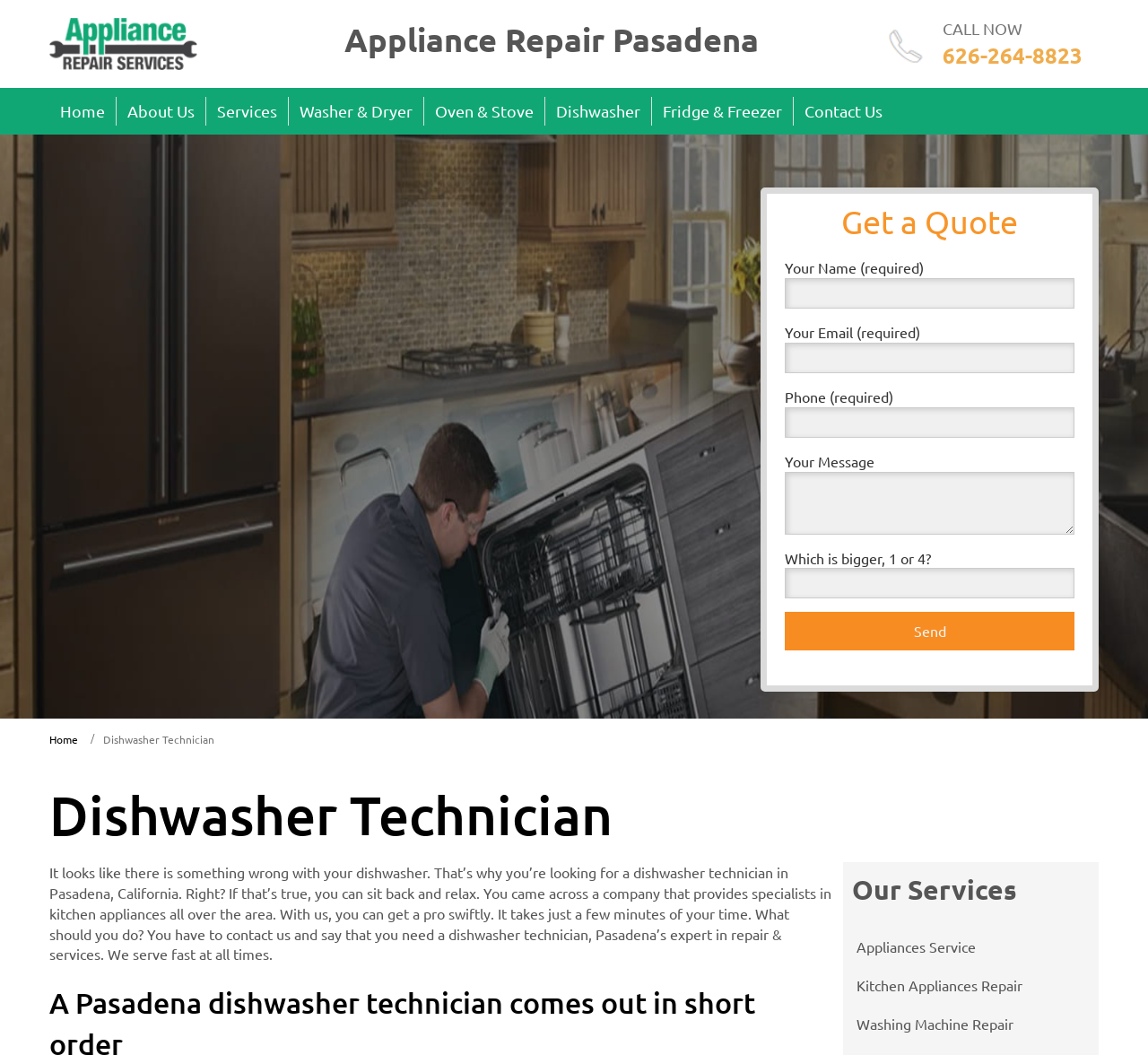Give a detailed overview of the webpage's appearance and contents.

The webpage is about a dishwasher technician service in Pasadena, California. At the top left, there is a link to "Appliance Repair Pasadena CA" accompanied by an image. Below it, there are several links to different pages, including "Home", "About Us", "Services", and more. 

On the top right, there is an image with the text "call us now" and a "CALL NOW" button next to a phone number "626-264-8823". 

In the middle of the page, there is a contact form where users can fill in their name, email, phone number, and message to get a quote. The form also includes a captcha question to verify the user is not a robot.

Below the contact form, there is a heading "Dishwasher Technician" followed by a paragraph of text describing the service. The text explains that the company provides specialists in kitchen appliances in Pasadena and surrounding areas, and users can contact them to get a technician swiftly.

Further down, there are links to different services, including "Appliances Service", "Kitchen Appliances Repair", and "Washing Machine Repair".